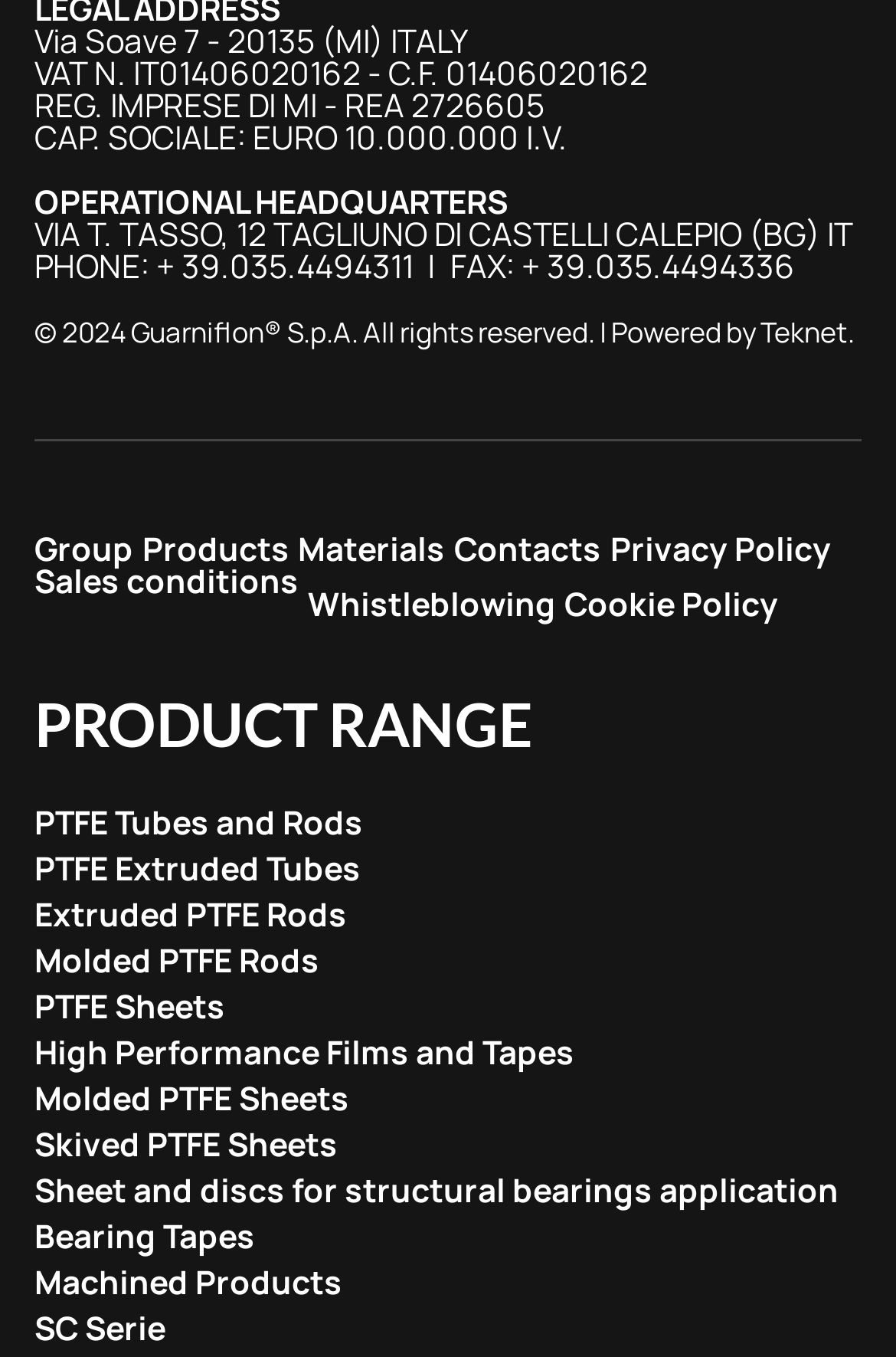What is the copyright year of the webpage?
Using the image, answer in one word or phrase.

2024